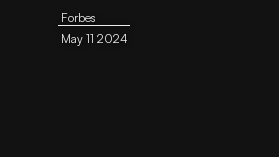Based on the image, please elaborate on the answer to the following question:
What is the date of the article?

The date 'May 11, 2024' is explicitly stated below the title 'Forbes', suggesting that it is the publication date or relevant date for the article or feature being presented.